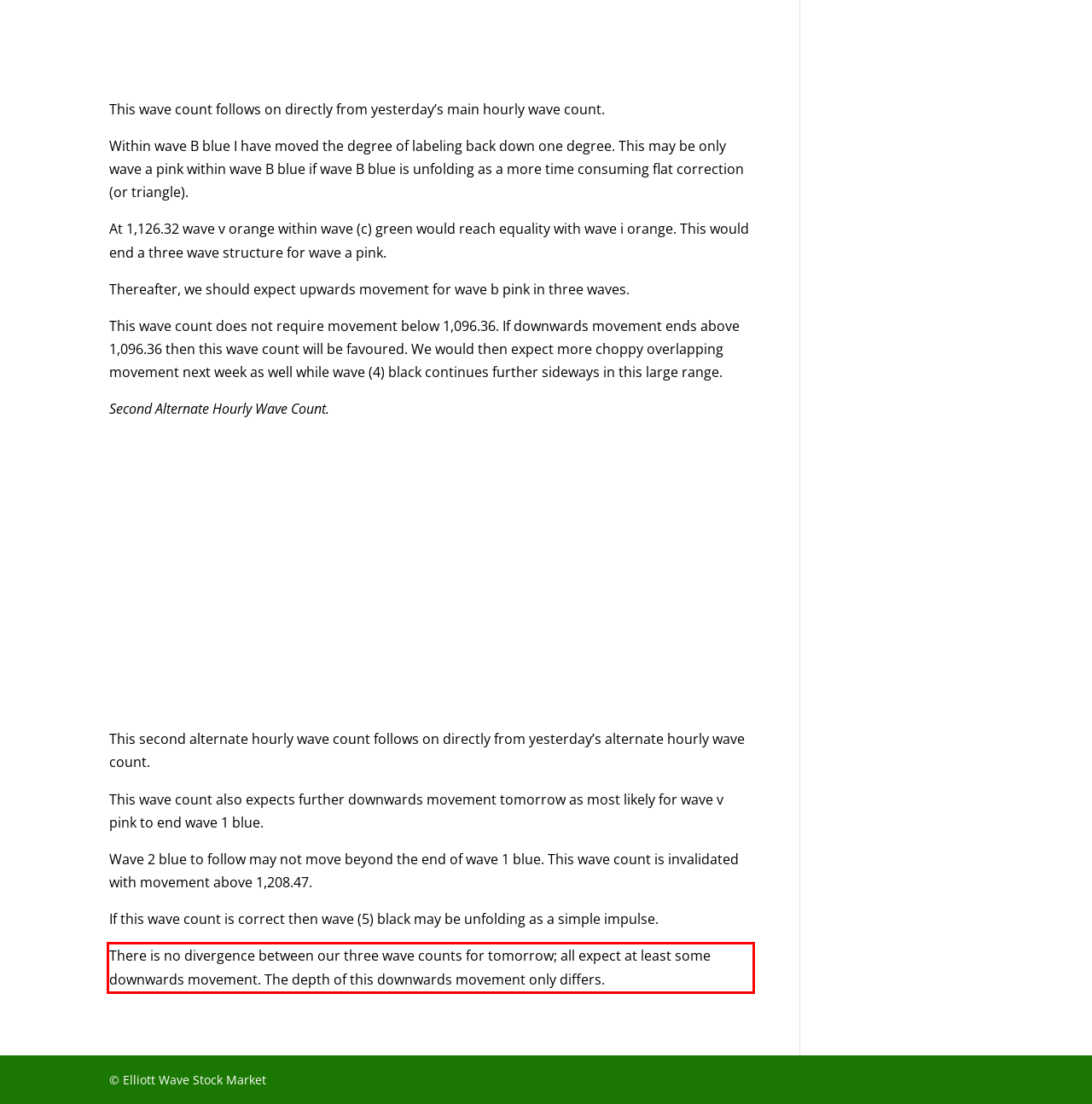Within the screenshot of the webpage, locate the red bounding box and use OCR to identify and provide the text content inside it.

There is no divergence between our three wave counts for tomorrow; all expect at least some downwards movement. The depth of this downwards movement only differs.